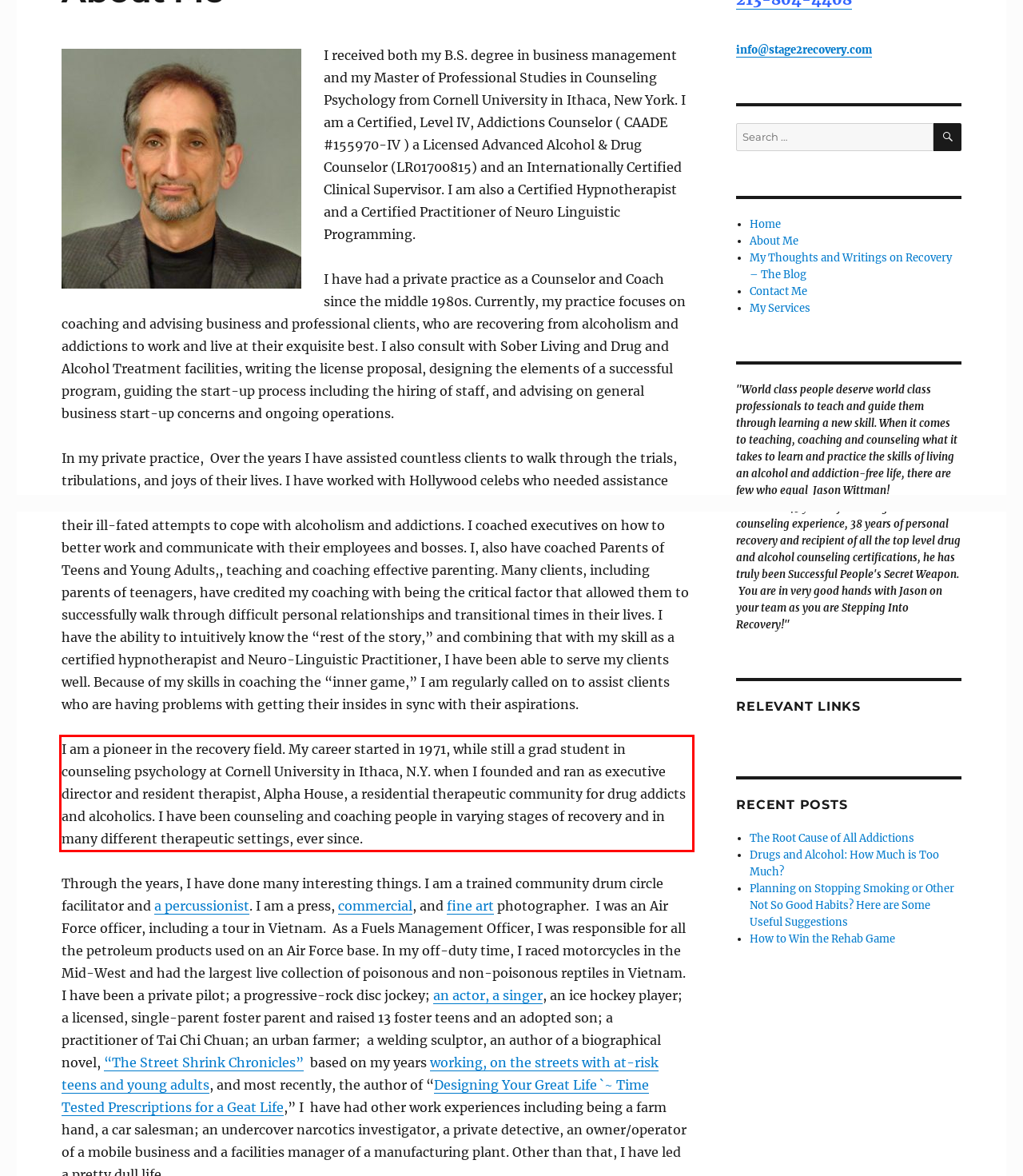You are given a screenshot showing a webpage with a red bounding box. Perform OCR to capture the text within the red bounding box.

I am a pioneer in the recovery field. My career started in 1971, while still a grad student in counseling psychology at Cornell University in Ithaca, N.Y. when I founded and ran as executive director and resident therapist, Alpha House, a residential therapeutic community for drug addicts and alcoholics. I have been counseling and coaching people in varying stages of recovery and in many different therapeutic settings, ever since.